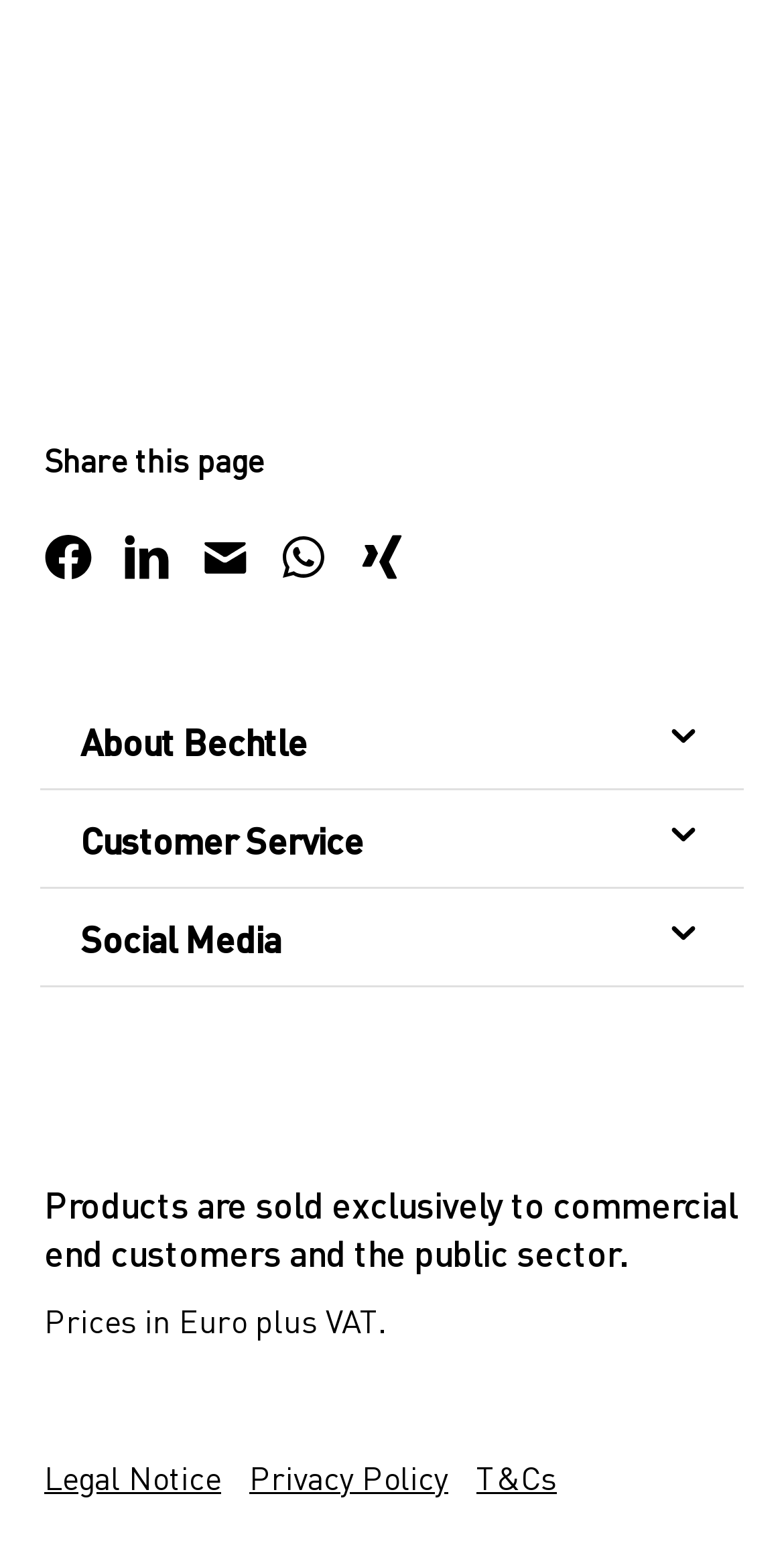Determine the coordinates of the bounding box for the clickable area needed to execute this instruction: "Follow Bechtle on LinkedIn".

[0.103, 0.776, 0.897, 0.809]